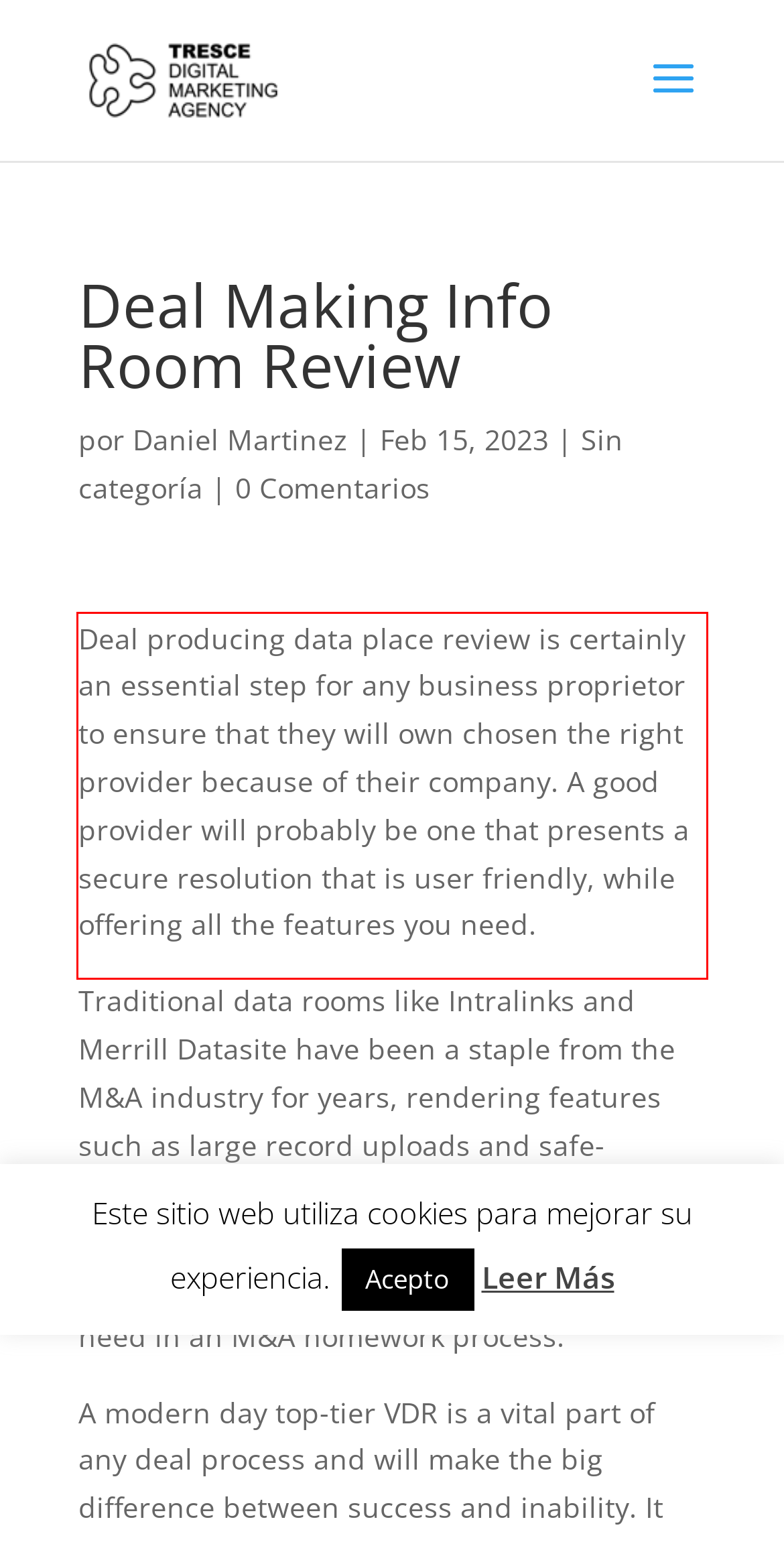Please identify and extract the text content from the UI element encased in a red bounding box on the provided webpage screenshot.

Deal producing data place review is certainly an essential step for any business proprietor to ensure that they will own chosen the right provider because of their company. A good provider will probably be one that presents a secure resolution that is user friendly, while offering all the features you need.